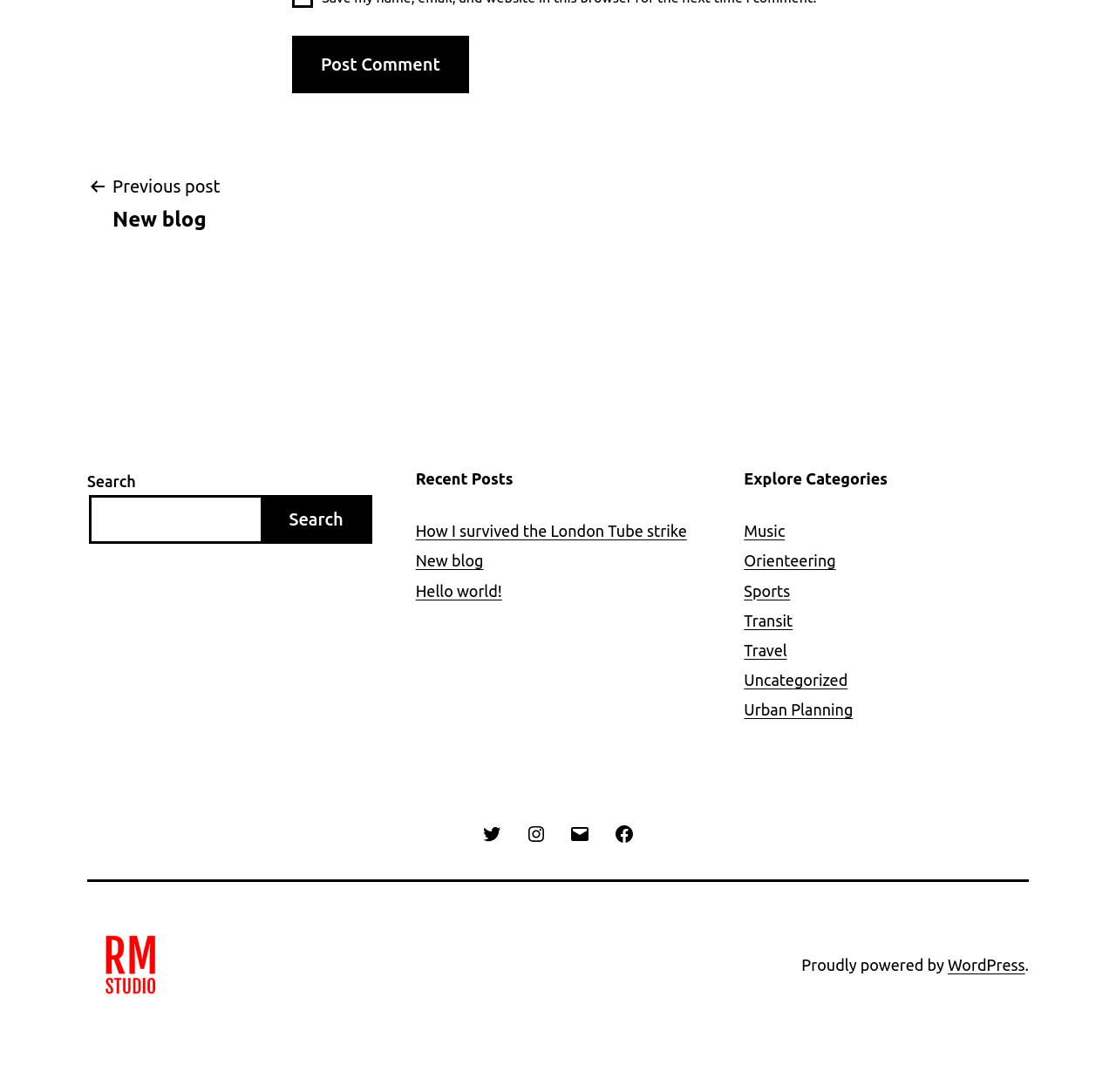How many navigation menus are there?
Please answer the question with a single word or phrase, referencing the image.

2